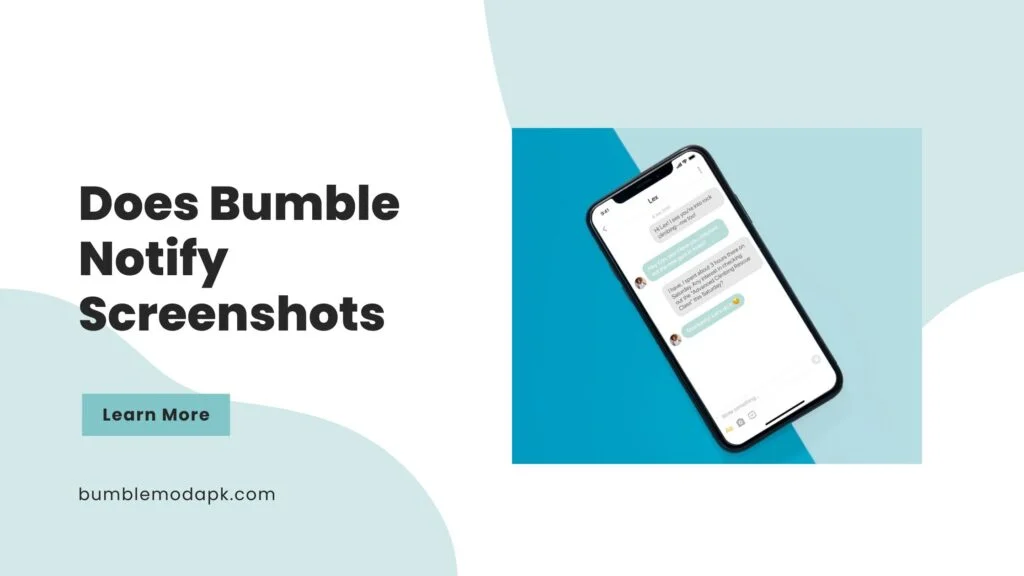What is the purpose of the 'Learn More' button?
Based on the screenshot, provide a one-word or short-phrase response.

To encourage further exploration